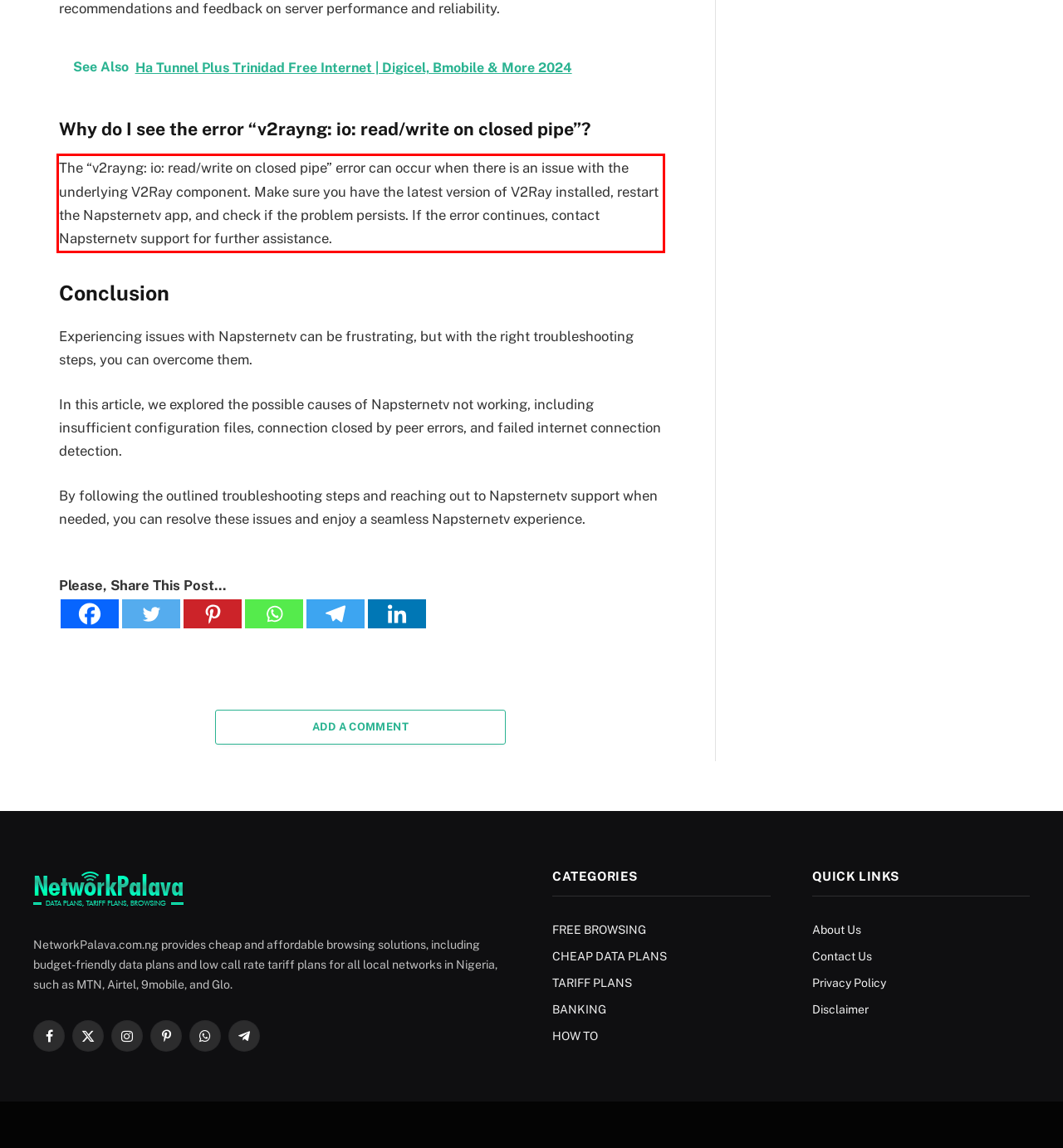You have a screenshot of a webpage, and there is a red bounding box around a UI element. Utilize OCR to extract the text within this red bounding box.

The “v2rayng: io: read/write on closed pipe” error can occur when there is an issue with the underlying V2Ray component. Make sure you have the latest version of V2Ray installed, restart the Napsternetv app, and check if the problem persists. If the error continues, contact Napsternetv support for further assistance.